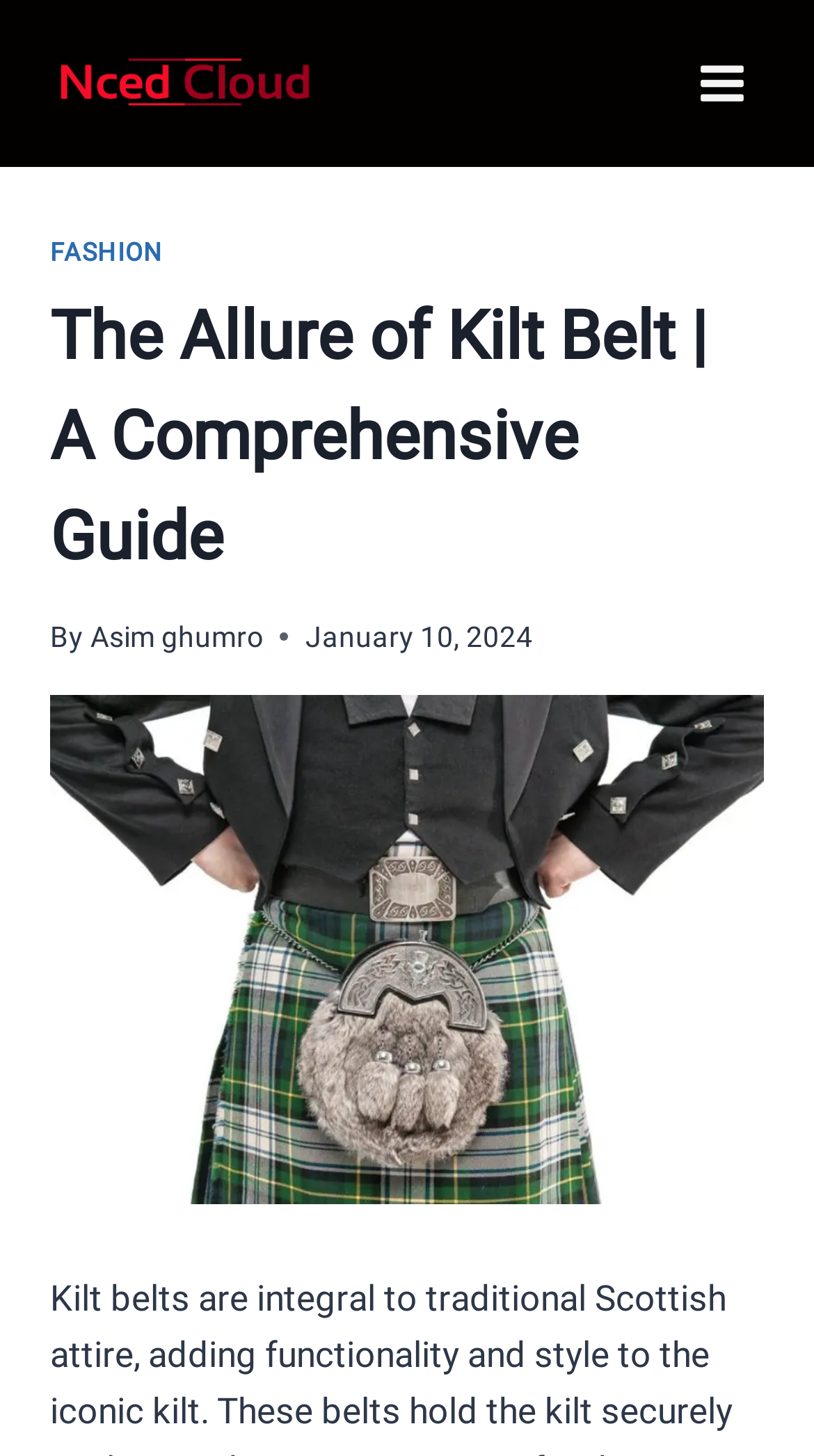Predict the bounding box of the UI element based on this description: "Toggle Menu".

[0.834, 0.032, 0.938, 0.083]